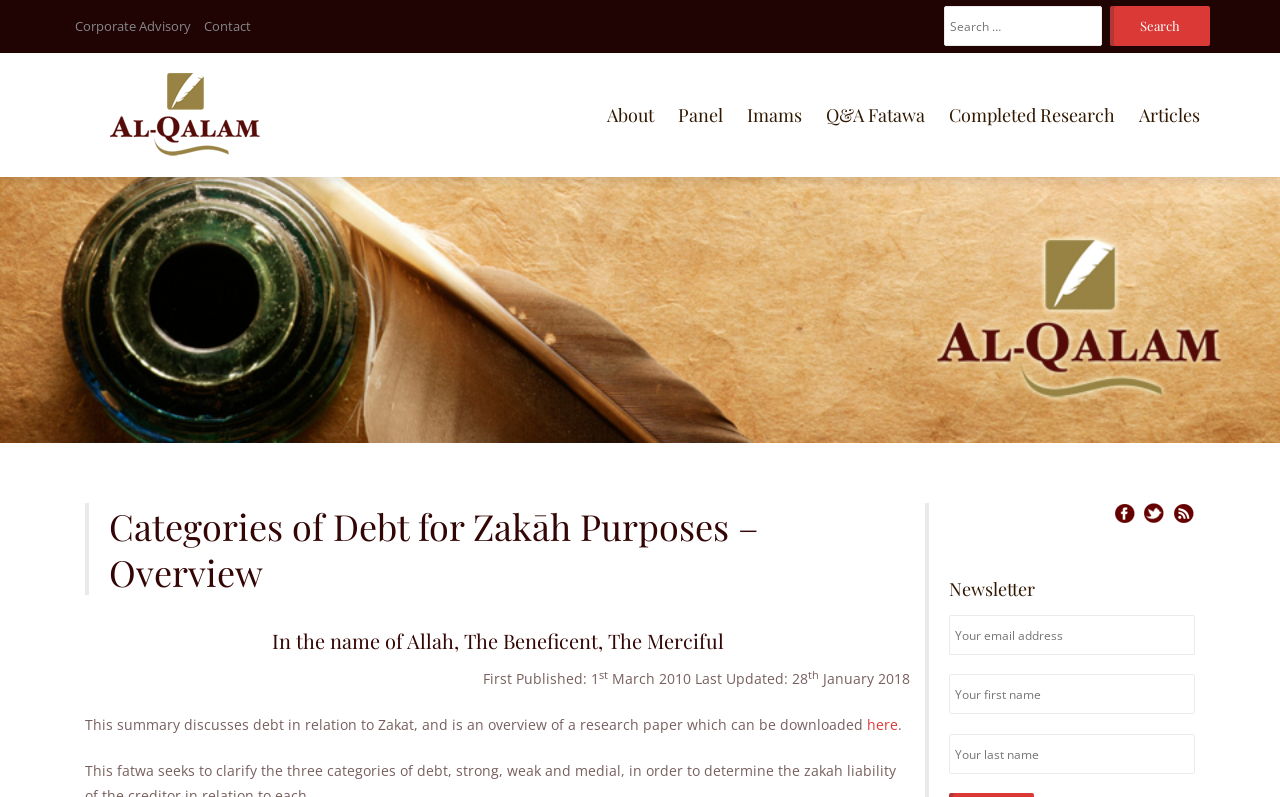Please identify the bounding box coordinates of the clickable area that will allow you to execute the instruction: "Subscribe to the newsletter".

[0.741, 0.771, 0.934, 0.822]